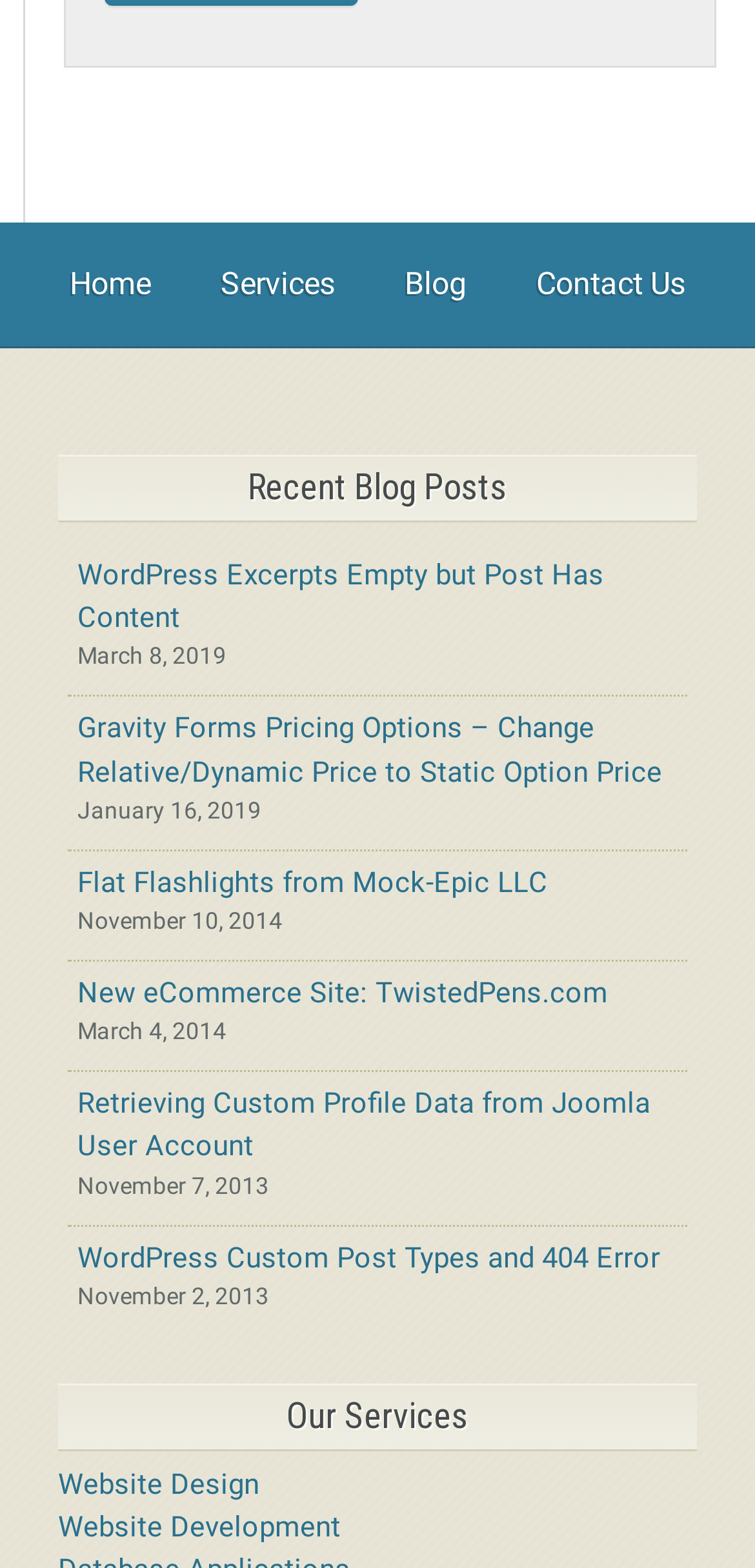What is the title of the section above the blog posts?
Please provide a single word or phrase in response based on the screenshot.

Recent Blog Posts